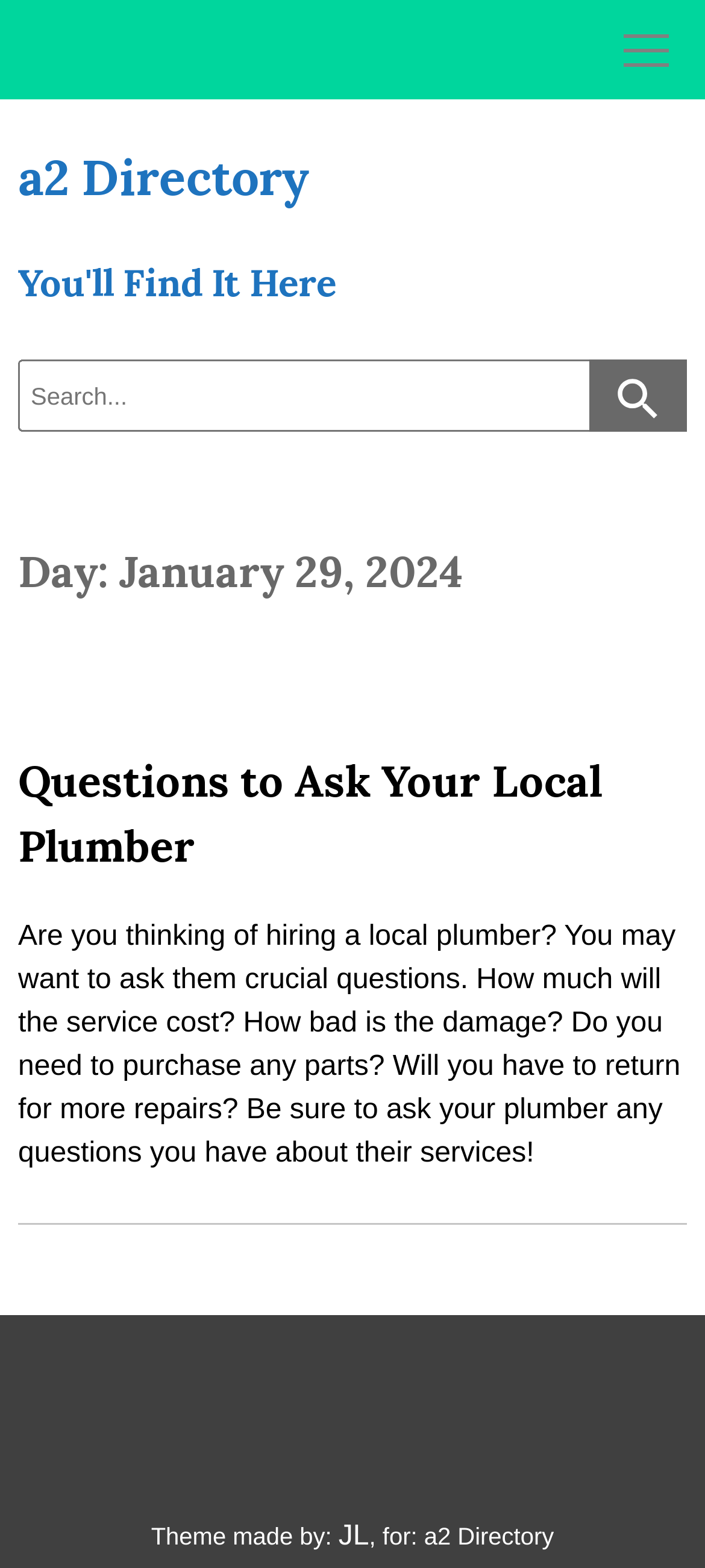Please give a concise answer to this question using a single word or phrase: 
How many search boxes are there on the webpage?

1